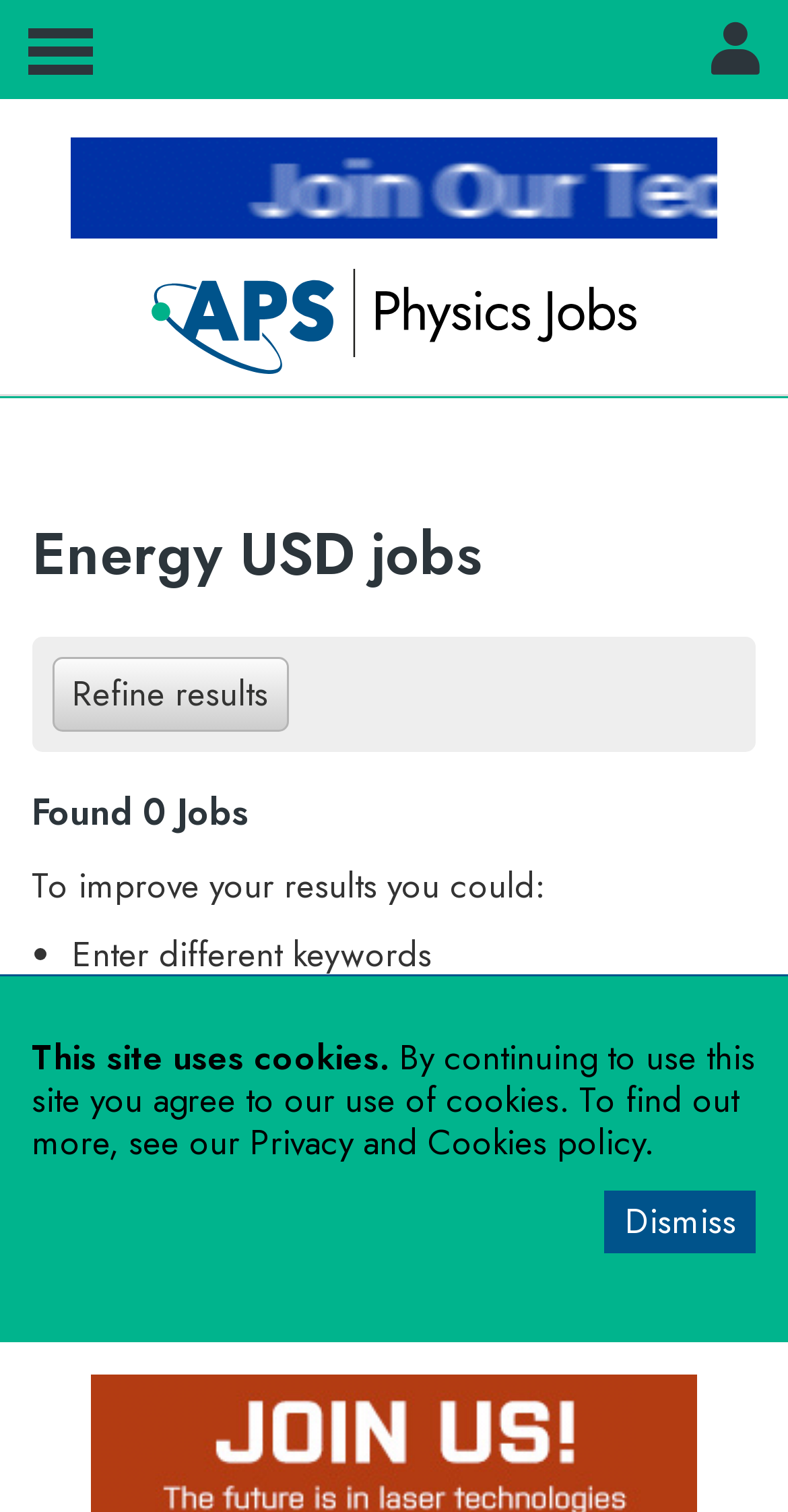What is suggested to improve search results?
Use the screenshot to answer the question with a single word or phrase.

Enter different keywords, check spelling, widen location, add more sectors